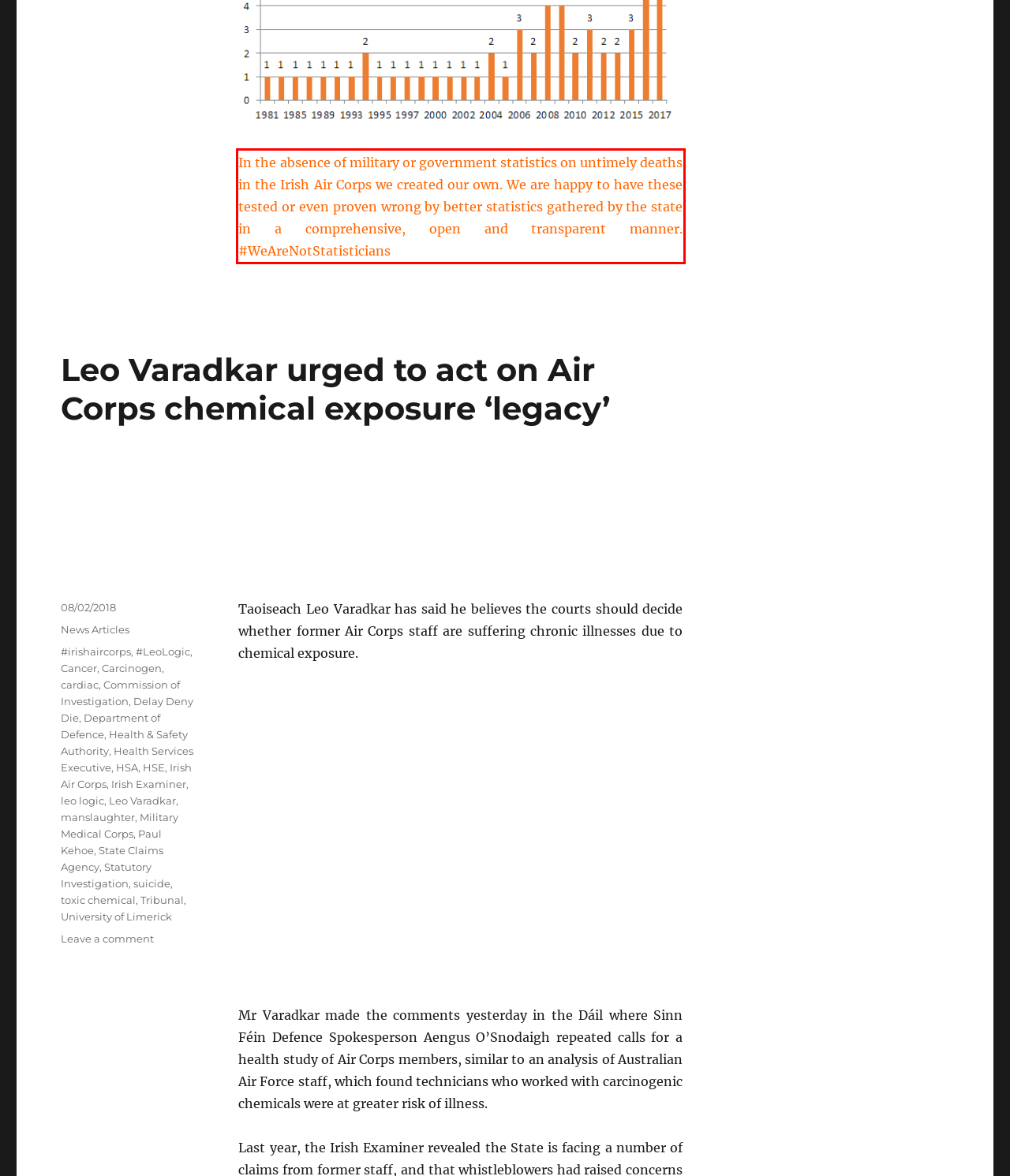You have a screenshot of a webpage with a red bounding box. Identify and extract the text content located inside the red bounding box.

In the absence of military or government statistics on untimely deaths in the Irish Air Corps we created our own. We are happy to have these tested or even proven wrong by better statistics gathered by the state in a comprehensive, open and transparent manner. #WeAreNotStatisticians